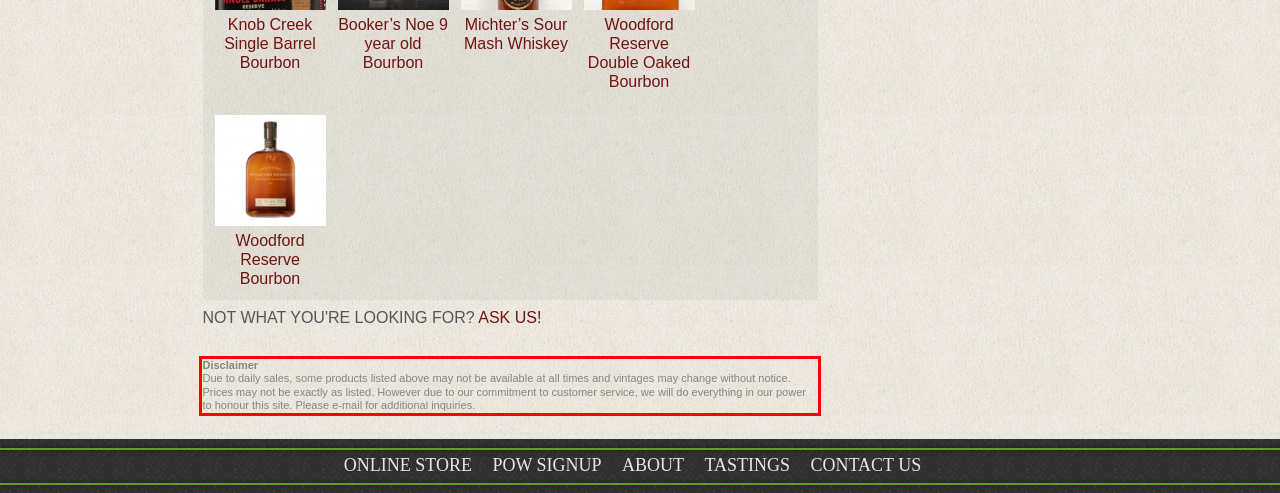Please look at the webpage screenshot and extract the text enclosed by the red bounding box.

Disclaimer Due to daily sales, some products listed above may not be available at all times and vintages may change without notice. Prices may not be exactly as listed. However due to our commitment to customer service, we will do everything in our power to honour this site. Please e-mail for additional inquiries.